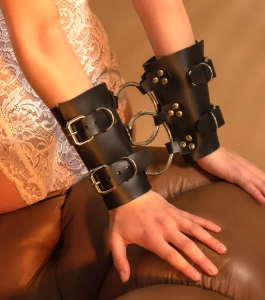Create a vivid and detailed description of the image.

The image showcases a pair of striking connected gauntlet cuffs, crafted from sleek black leather. These cuffs are designed with multiple adjustable straps featuring silver buckles and a central connecting ring, offering both style and functionality. The model, positioned on a plush brown surface, sports a delicate lace outfit, enhancing the edgy yet elegant aesthetic. The soft lighting highlights the textured leather and the unique design of the cuffs, making them a standout accessory for those interested in custom-made leather products. This item is part of a curated collection focused on bold, fashionable pieces that cater to individual desires in leather accessories.